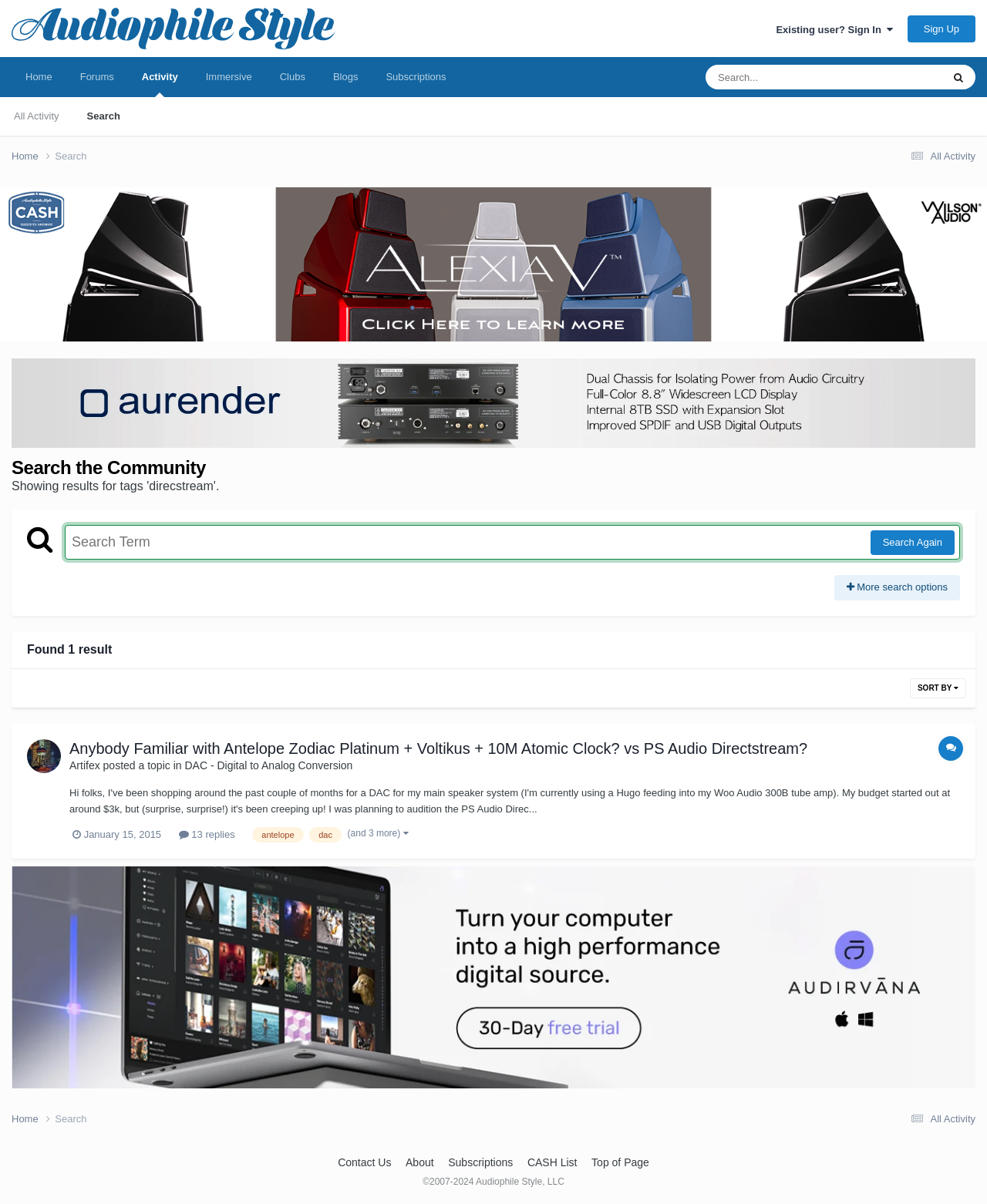Determine the bounding box coordinates for the UI element matching this description: "CASH List".

[0.534, 0.961, 0.585, 0.971]